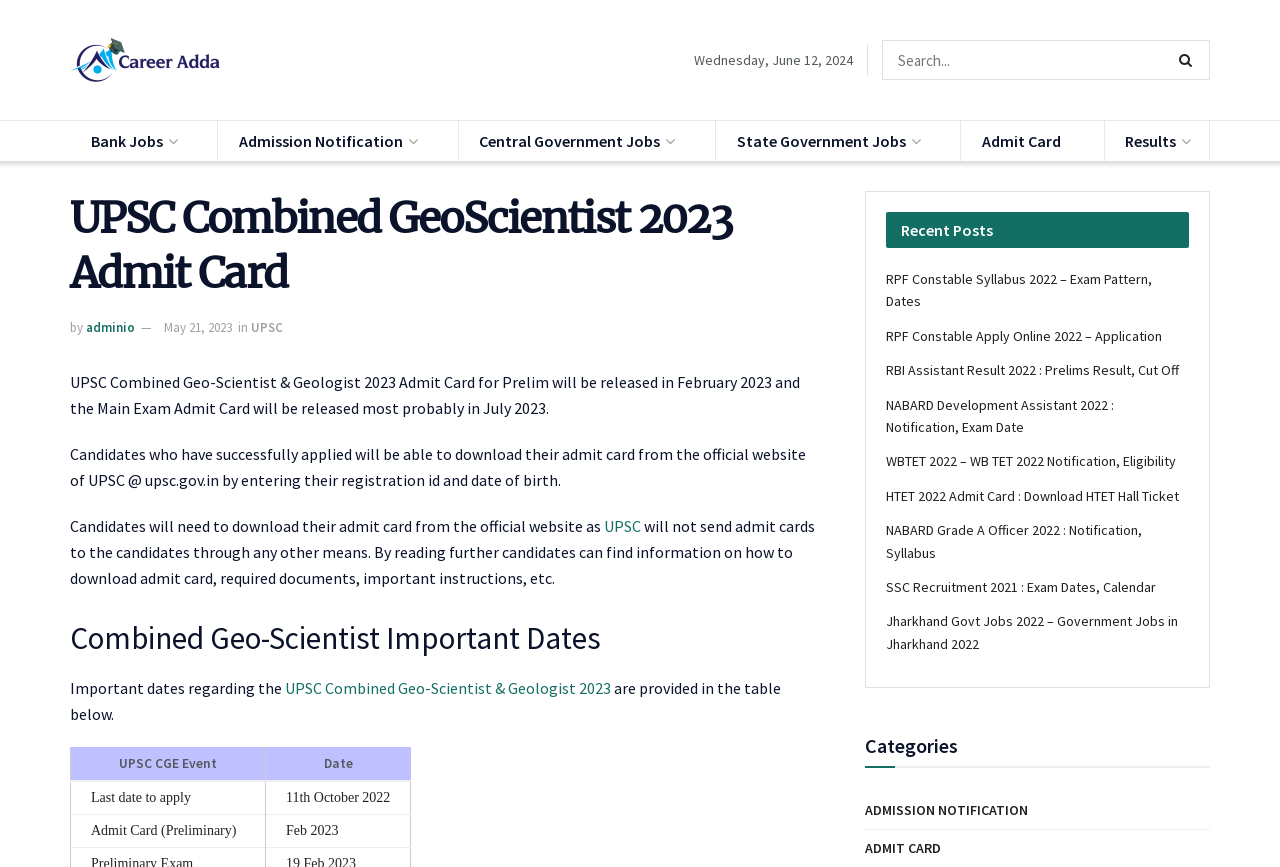What is the last date to apply for UPSC Combined Geo-Scientist 2023?
Refer to the screenshot and deliver a thorough answer to the question presented.

The answer can be found in the table under the heading 'Combined Geo-Scientist Important Dates'. The table lists the important dates regarding the UPSC Combined Geo-Scientist & Geologist 2023, and the last date to apply is mentioned as 11th October 2022.